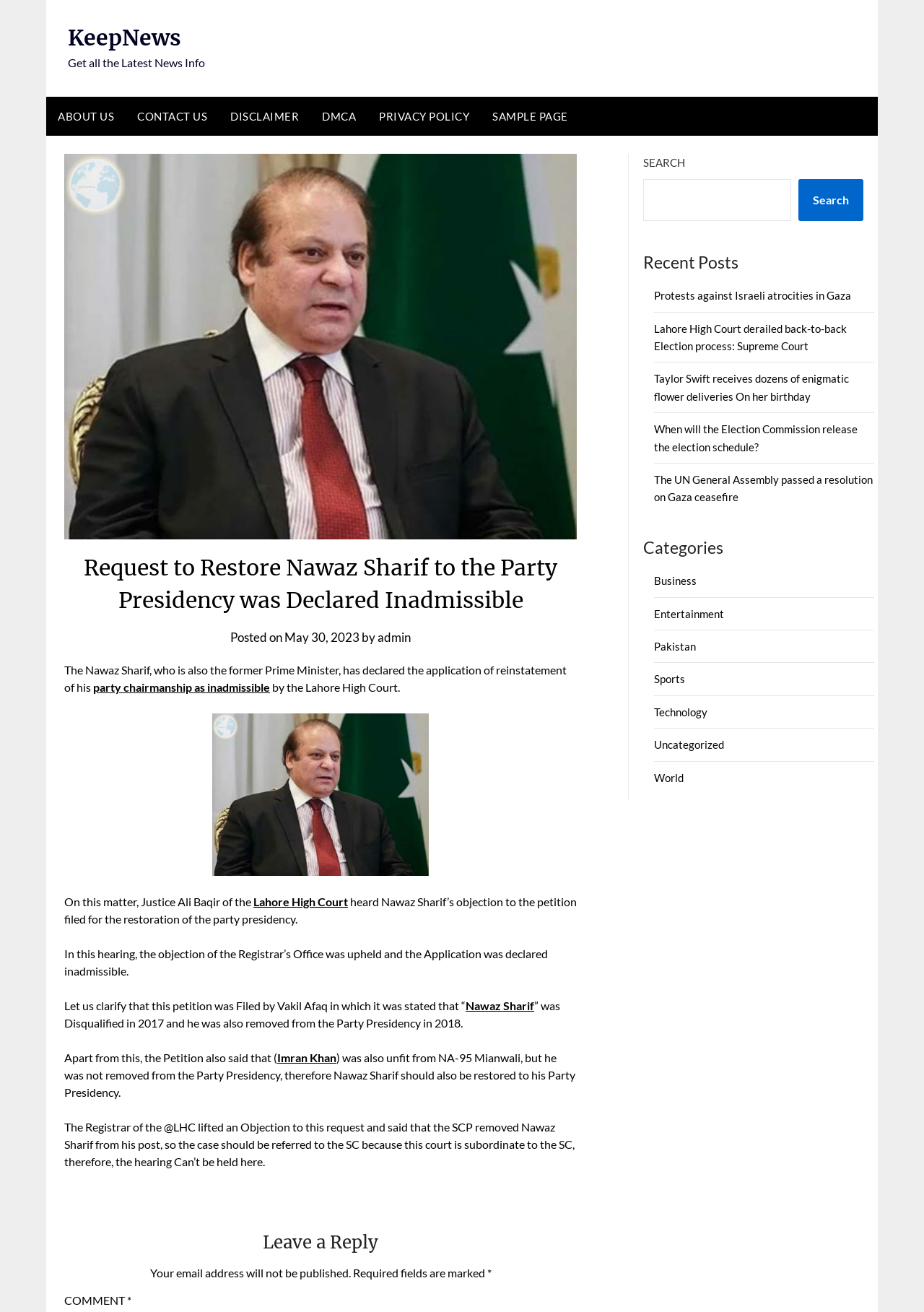Locate the bounding box coordinates of the clickable area needed to fulfill the instruction: "Check recent posts".

[0.696, 0.19, 0.934, 0.21]